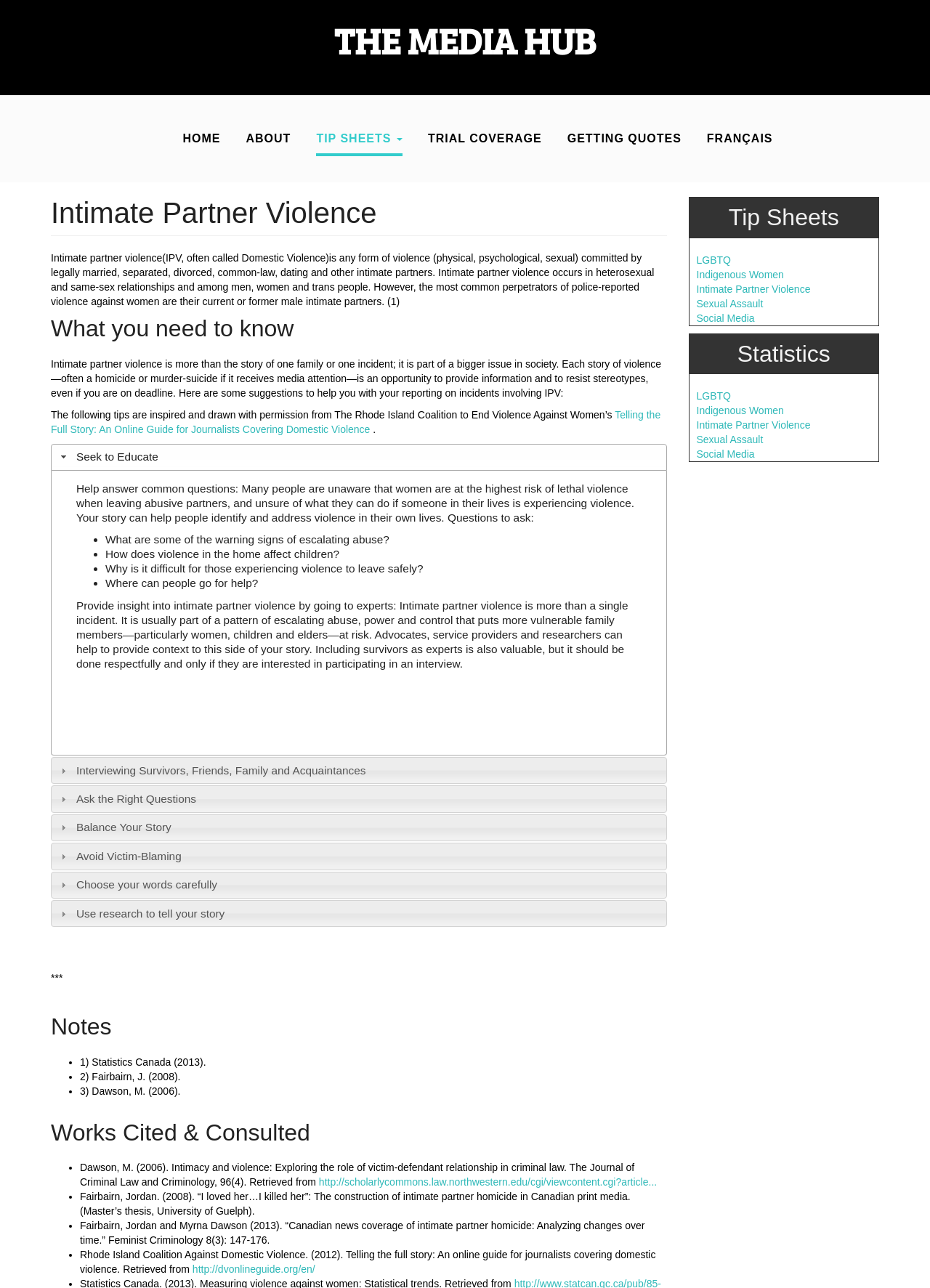What is the main heading of this webpage? Please extract and provide it.

Intimate Partner Violence